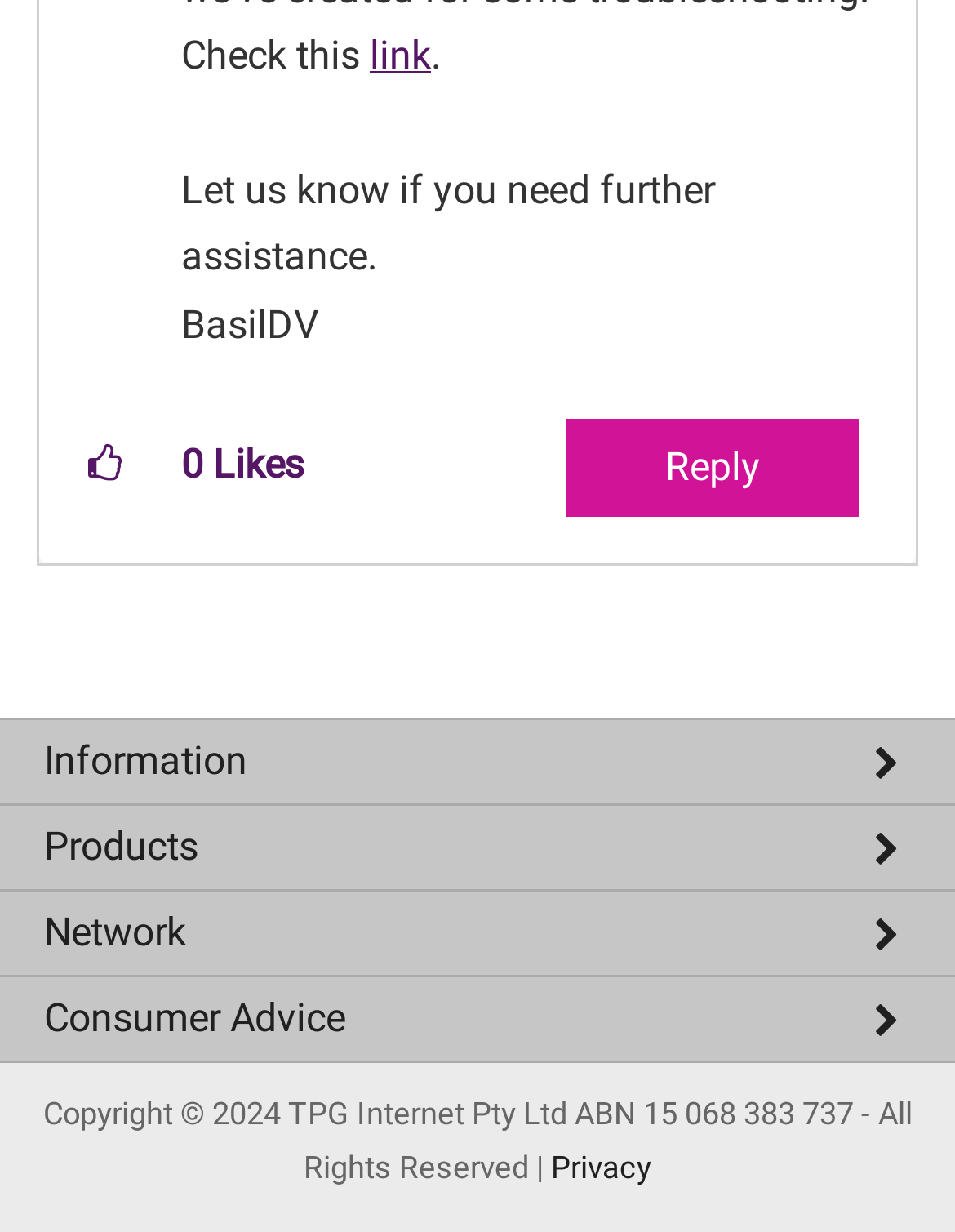What is the purpose of the button at the top left?
Refer to the image and answer the question using a single word or phrase.

Give kudos to this post